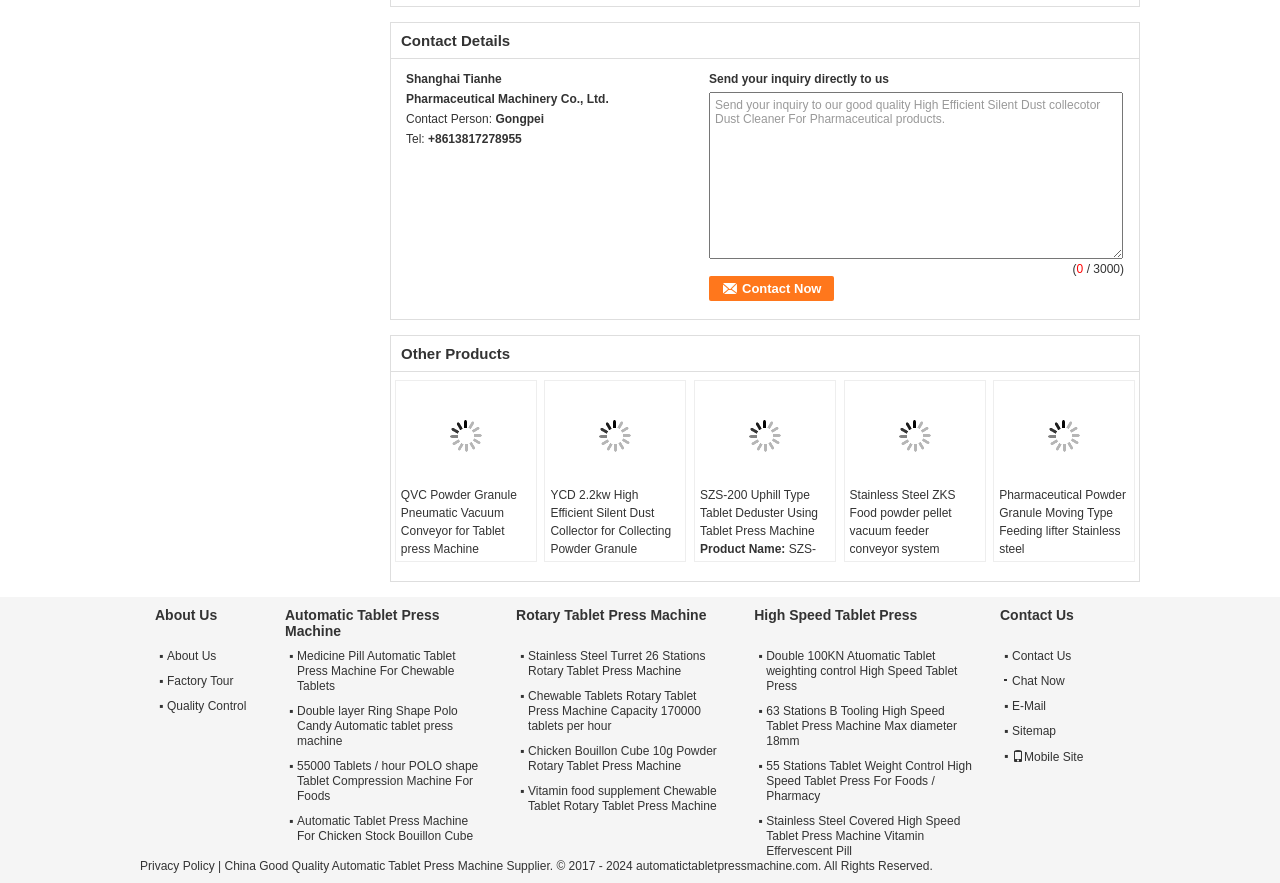How many products are listed under 'Other Products'?
Using the visual information from the image, give a one-word or short-phrase answer.

4